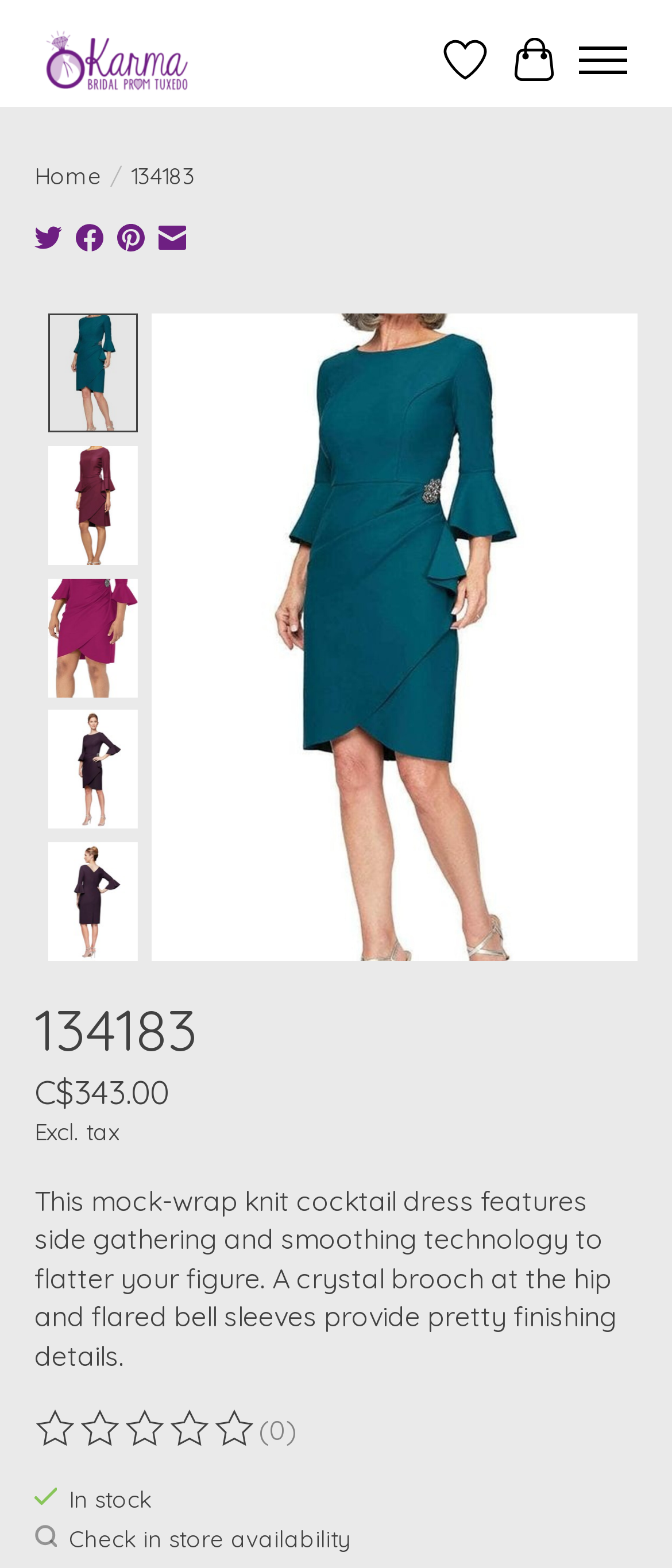Please identify the bounding box coordinates of the element on the webpage that should be clicked to follow this instruction: "Check in store availability". The bounding box coordinates should be given as four float numbers between 0 and 1, formatted as [left, top, right, bottom].

[0.051, 0.972, 0.523, 0.99]